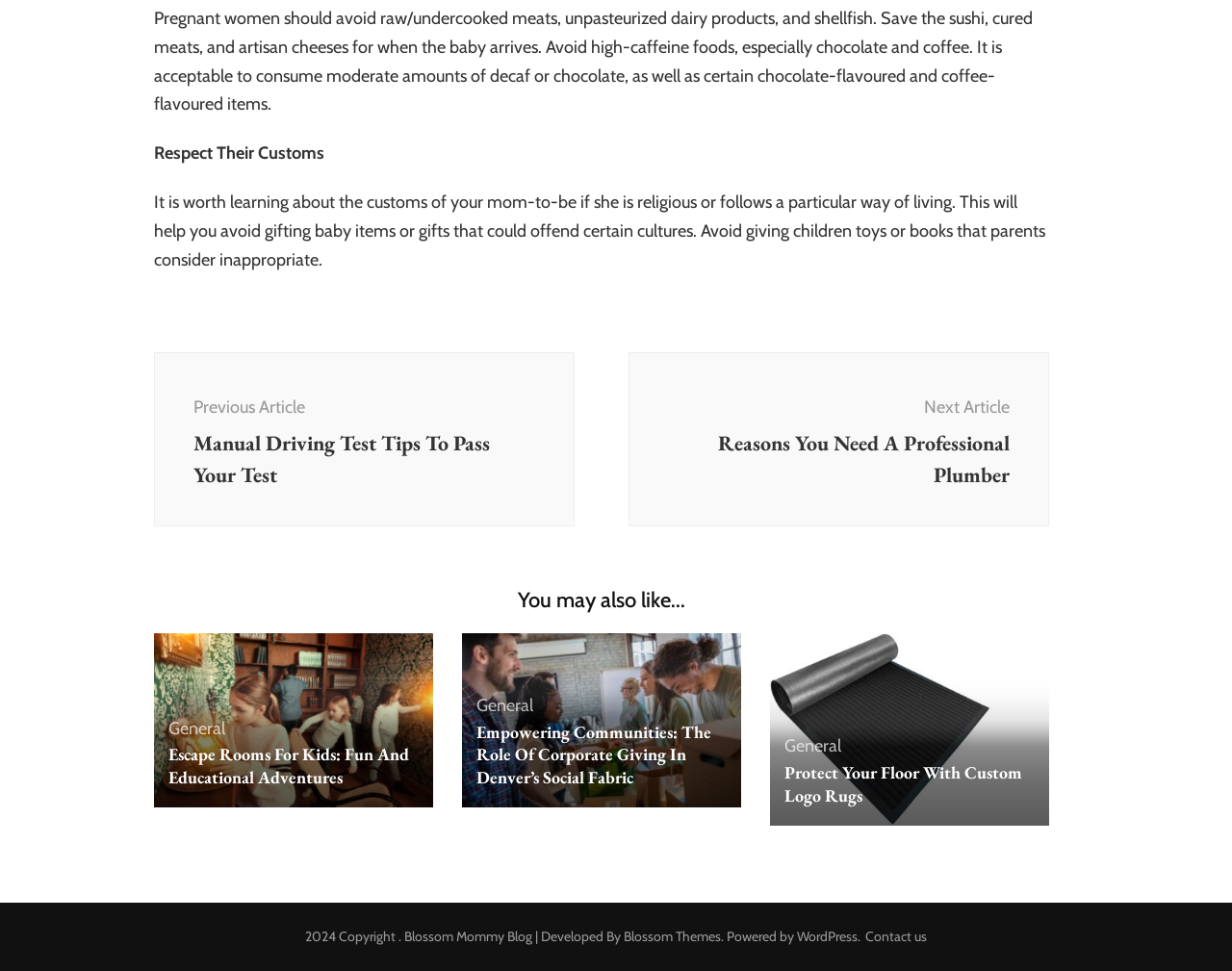What is the copyright year mentioned at the bottom of the page?
Provide a thorough and detailed answer to the question.

The StaticText element at the bottom of the page contains the text '2024 Copyright', which indicates the copyright year.